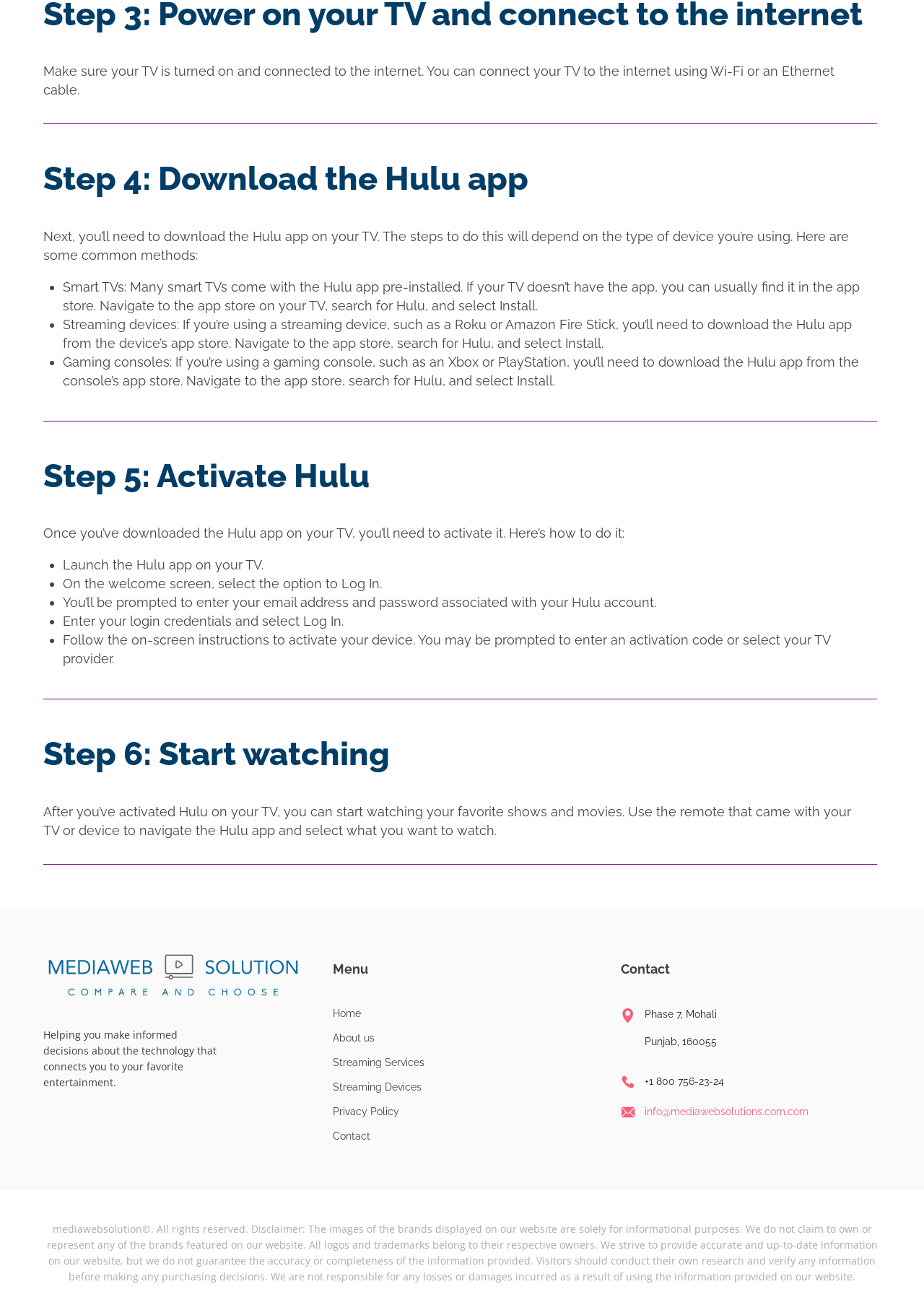Specify the bounding box coordinates of the area to click in order to execute this command: 'Click the 'Streaming Services' link'. The coordinates should consist of four float numbers ranging from 0 to 1, and should be formatted as [left, top, right, bottom].

[0.36, 0.802, 0.459, 0.82]